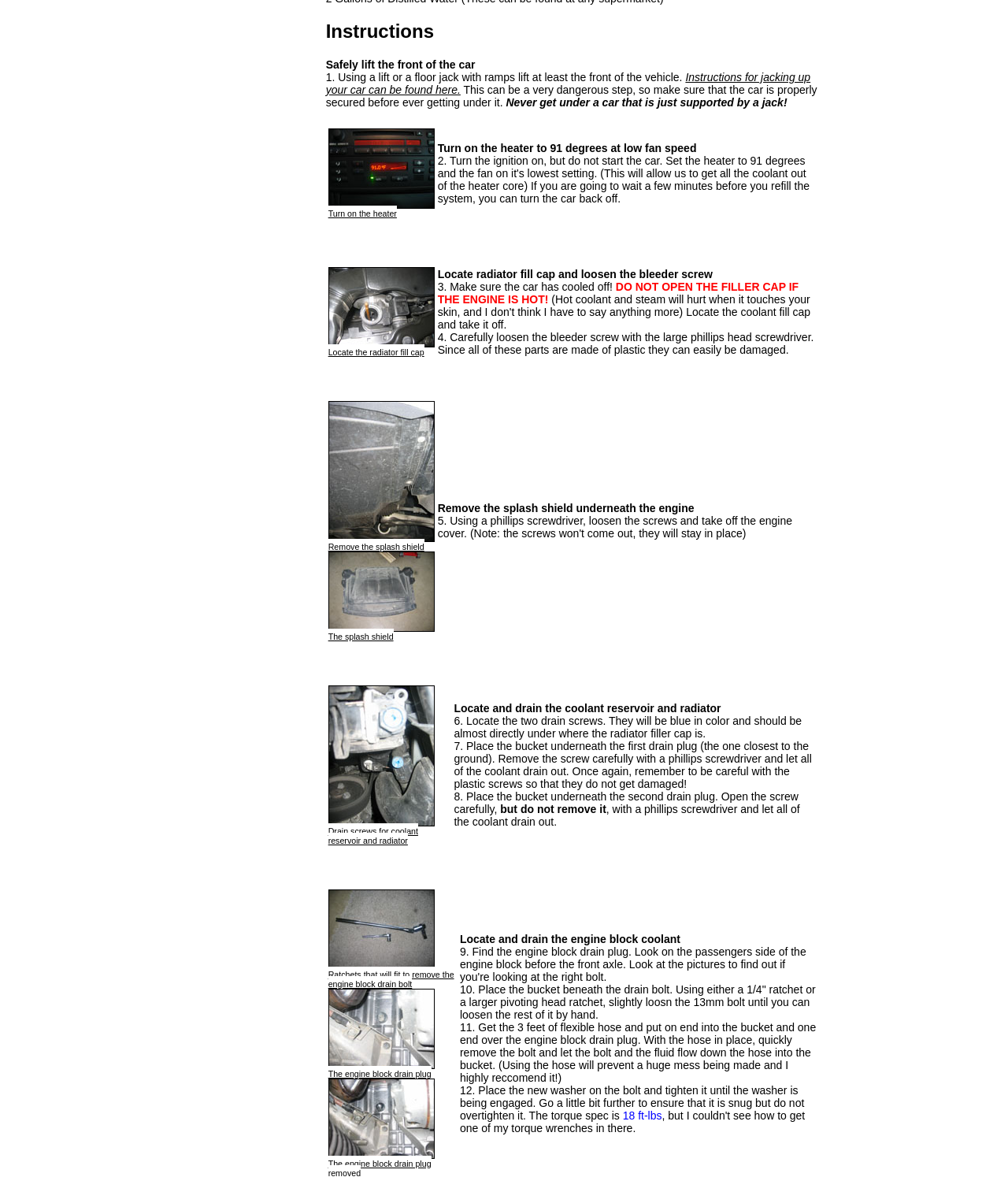Bounding box coordinates are specified in the format (top-left x, top-left y, bottom-right x, bottom-right y). All values are floating point numbers bounded between 0 and 1. Please provide the bounding box coordinate of the region this sentence describes: title="The Thin Air"

None